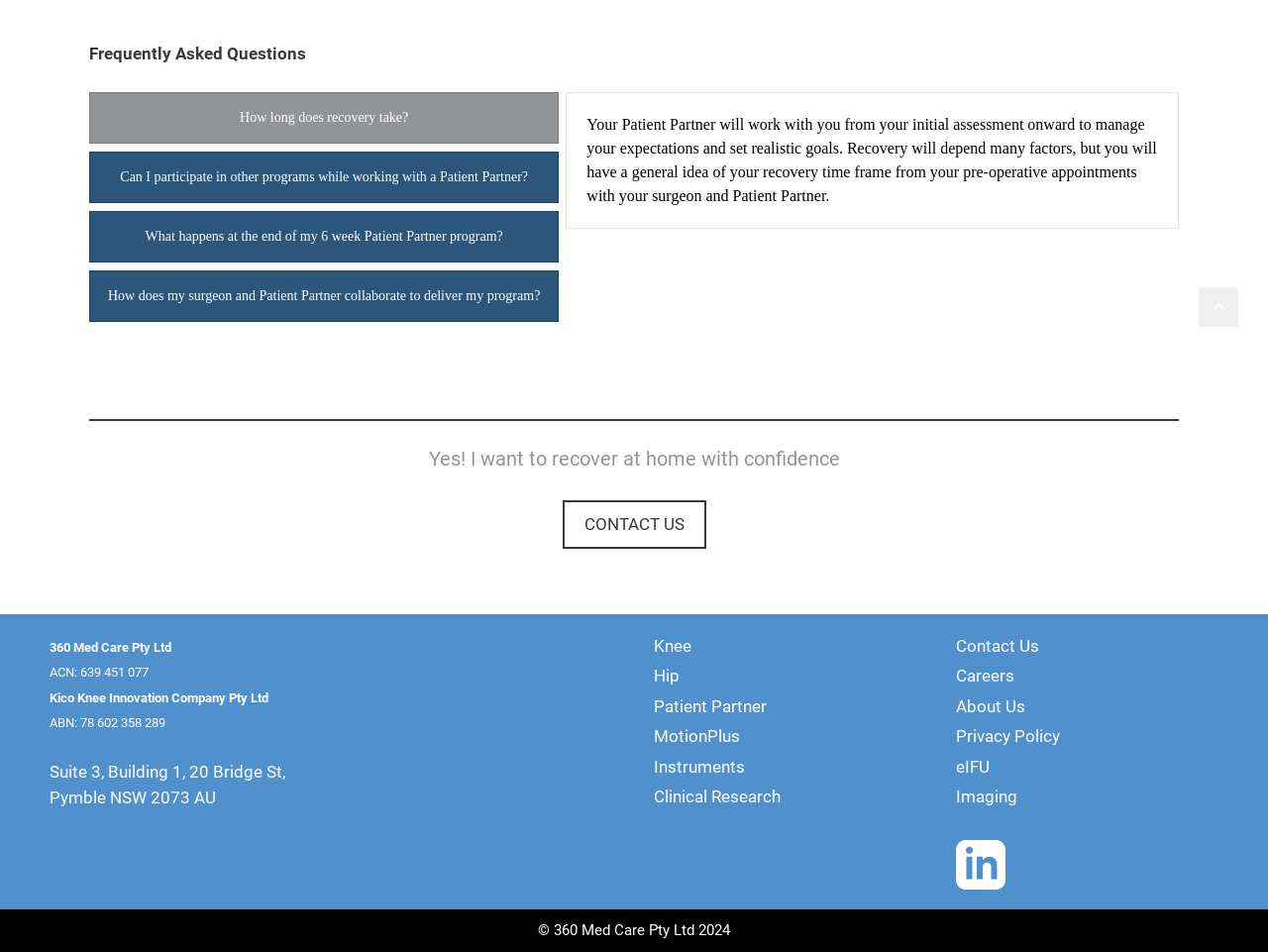Identify the bounding box for the given UI element using the description provided. Coordinates should be in the format (top-left x, top-left y, bottom-right x, bottom-right y) and must be between 0 and 1. Here is the description: How long does recovery take?

[0.07, 0.097, 0.441, 0.151]